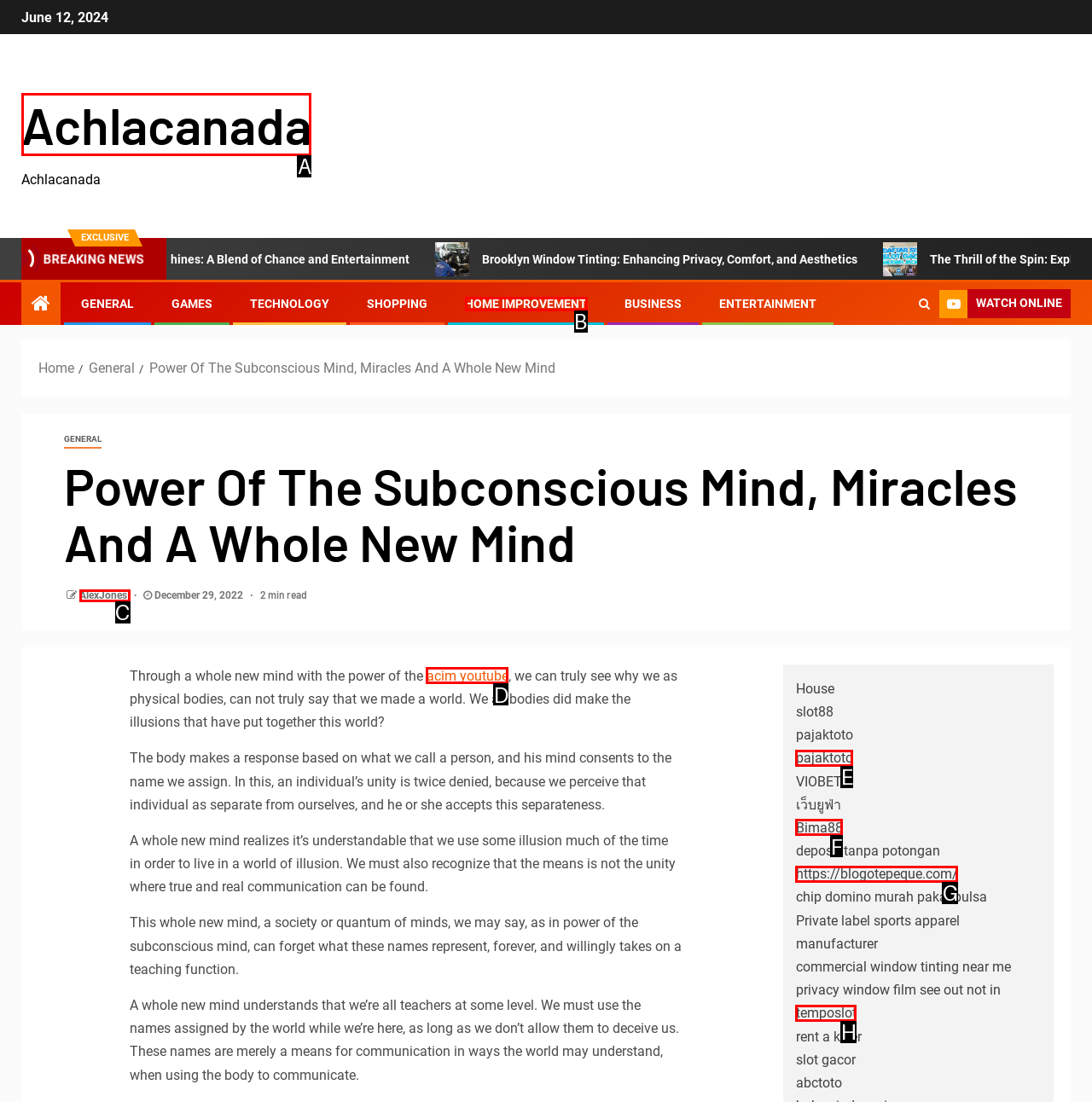Identify which HTML element to click to fulfill the following task: Click on 'Achlacanada' link. Provide your response using the letter of the correct choice.

A